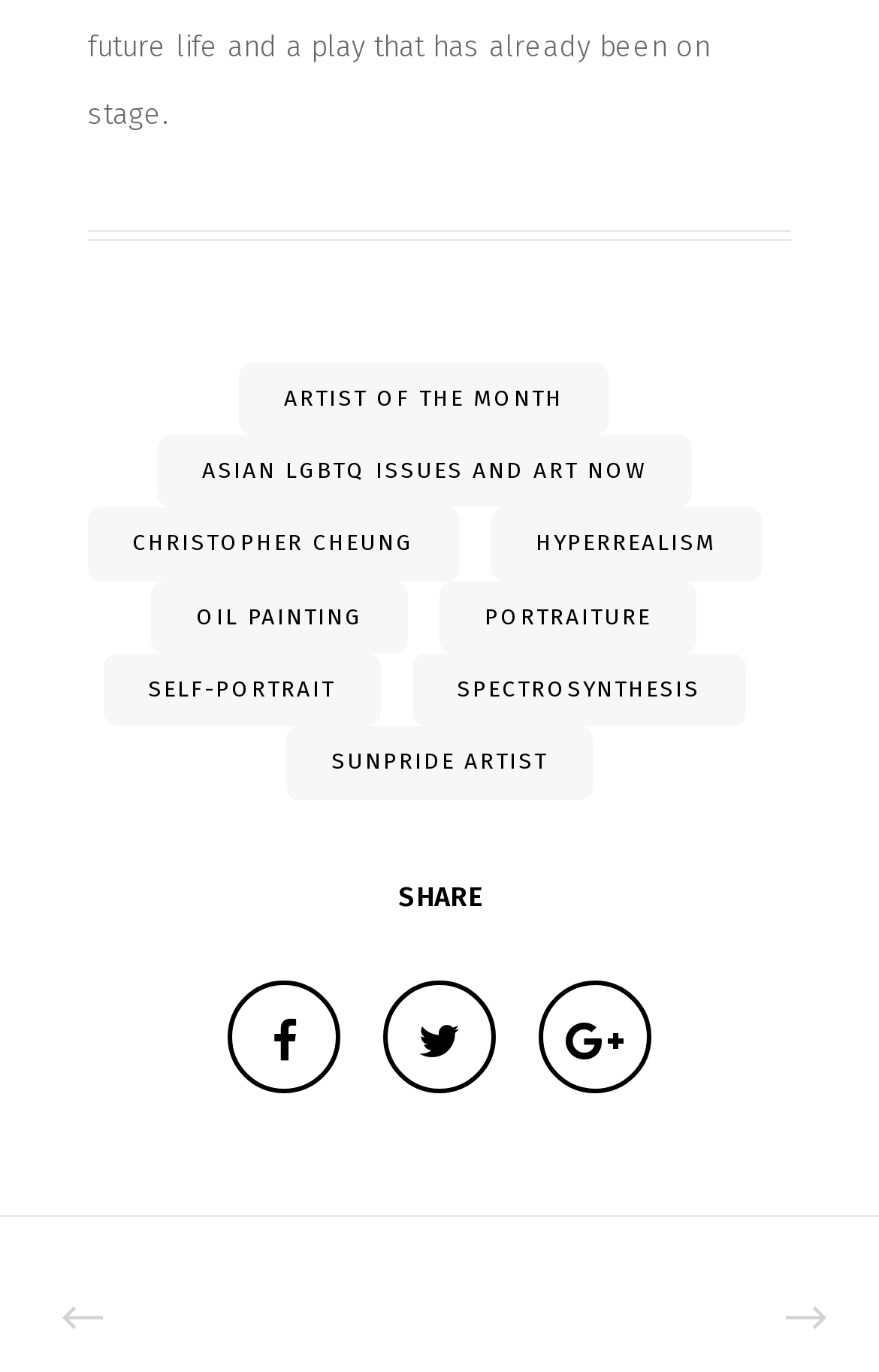Using the description: "Oil painting", determine the UI element's bounding box coordinates. Ensure the coordinates are in the format of four float numbers between 0 and 1, i.e., [left, top, right, bottom].

[0.172, 0.423, 0.464, 0.477]